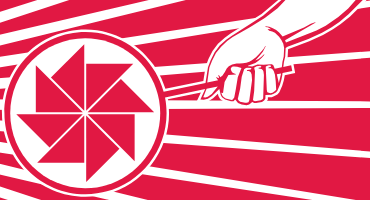What is the theme of the design?
Give a comprehensive and detailed explanation for the question.

The caption states that the design reflects themes of innovation and exploration, which suggests that the design is meant to convey a sense of creativity and adventure.